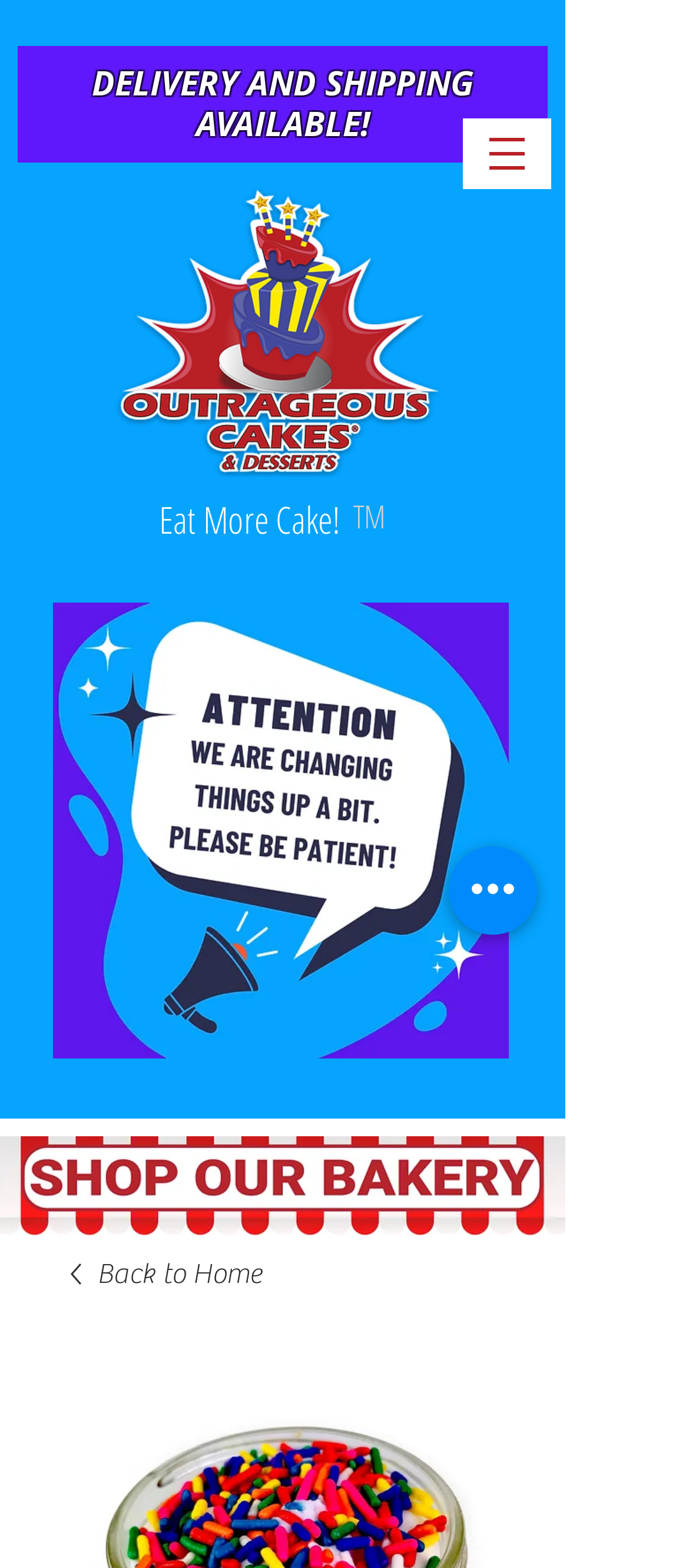Describe the webpage in detail, including text, images, and layout.

The webpage appears to be an online bakery or cake shop, specifically showcasing a 4 oz Vanilla Birthday Cupcake In A Jar. At the top of the page, there is a prominent heading that reads "DELIVERY AND SHIPPING AVAILABLE!" in a relatively large font size. Below this heading, there is a logo of "Outrageous Cakes" with an image of a cake, which is also a link. 

To the right of the logo, there are two headings, one that says "Eat More Cake!" and another that says "TM". Below these headings, there is a large image that takes up most of the width of the page, showcasing the cupcake in a jar. 

On the top-right corner of the page, there is a navigation menu labeled "Site" with a button that has a popup menu. The menu contains a link to "Back to Home" with a small image beside it. 

Further down the page, there is a button labeled "Quick actions" that seems to be a call-to-action for customers to take some action related to their order. Overall, the page is focused on showcasing the product and providing easy navigation to other parts of the website.